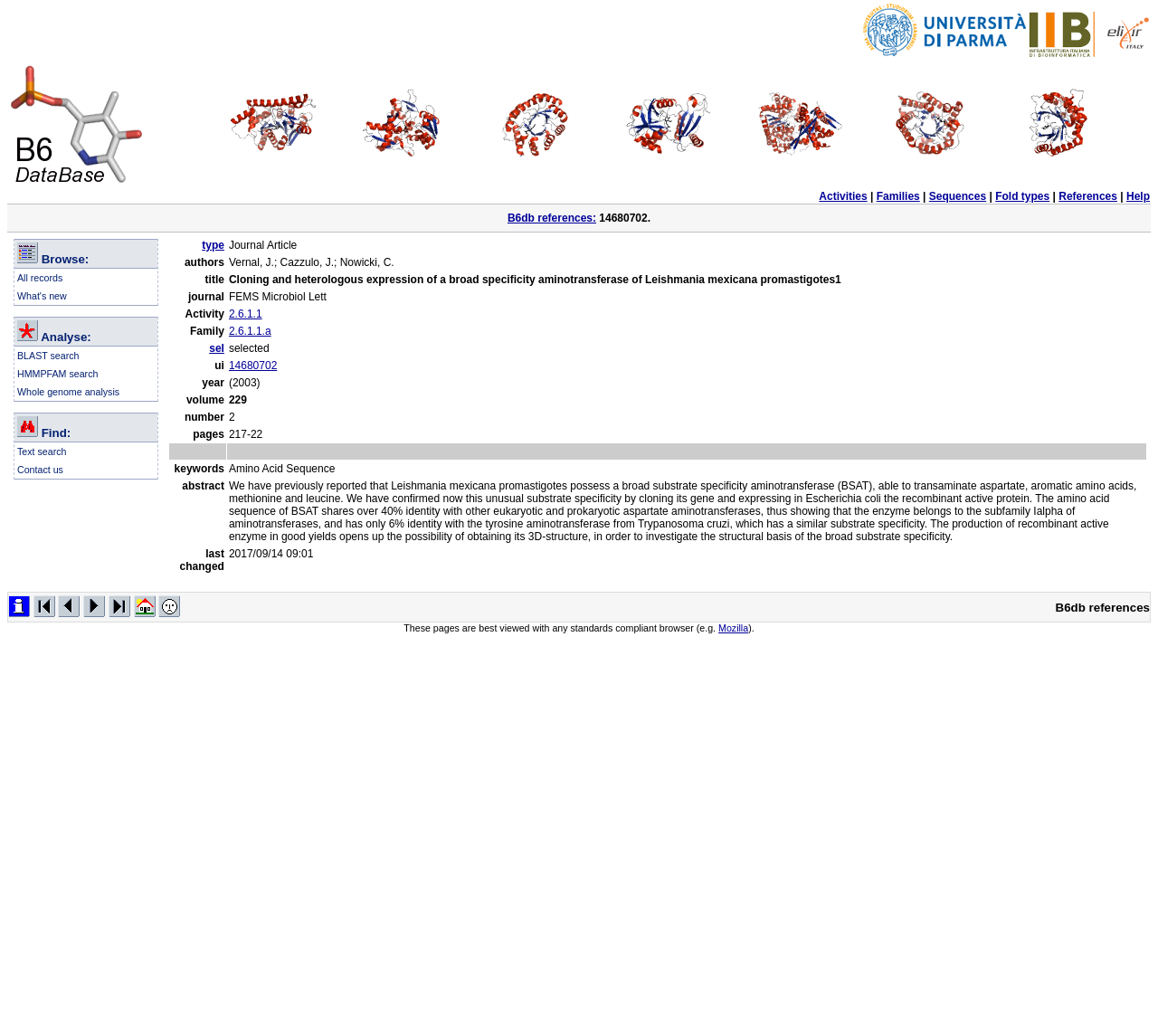Locate the bounding box coordinates of the element that should be clicked to execute the following instruction: "Browse all records".

[0.015, 0.263, 0.054, 0.273]